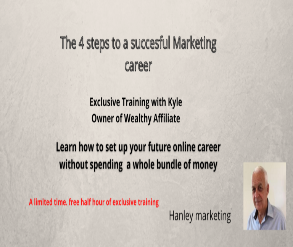What is the limited-time offer for?
From the image, respond with a single word or phrase.

Free half hour of exclusive training